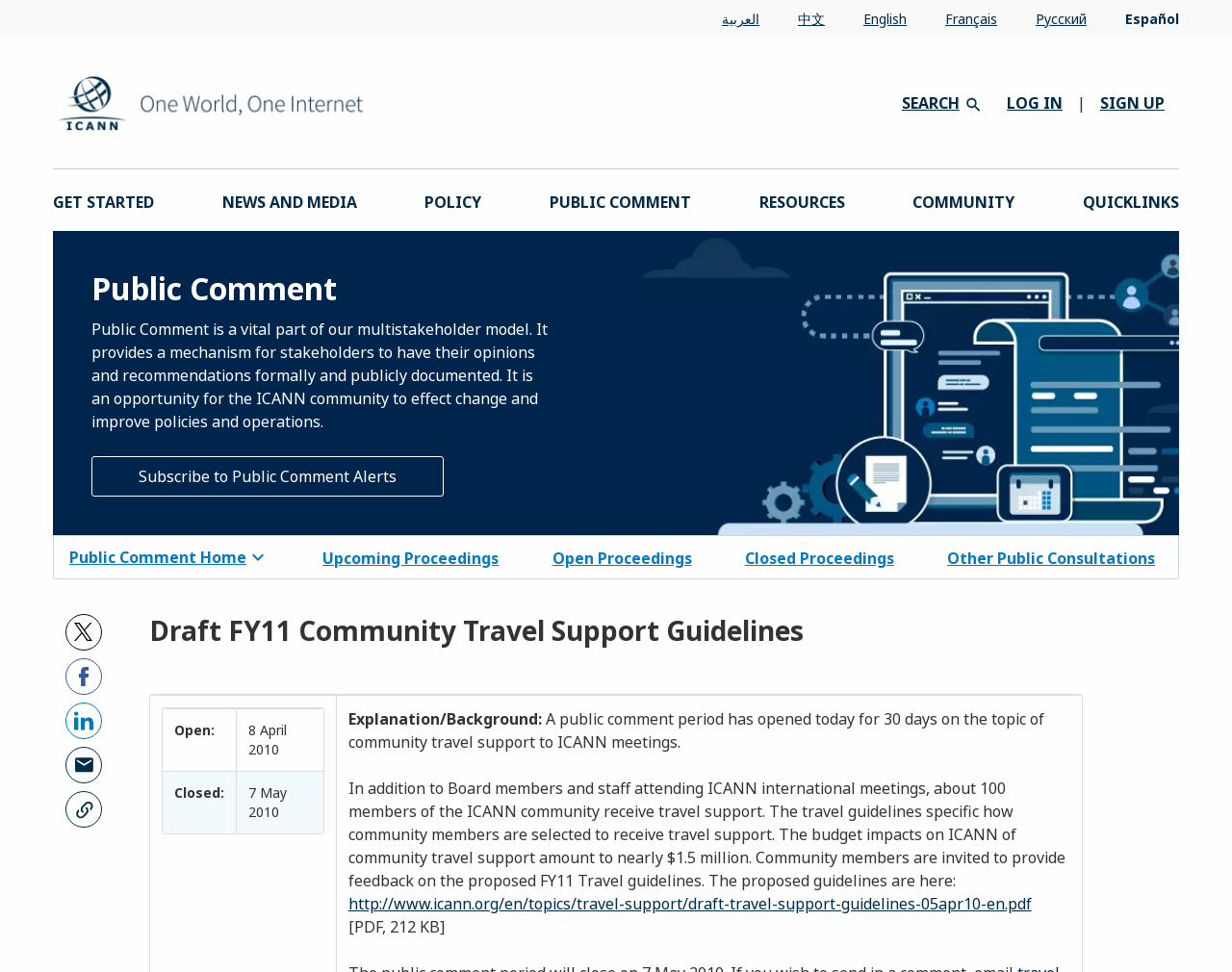Determine the bounding box coordinates of the clickable area required to perform the following instruction: "View the draft travel support guidelines". The coordinates should be represented as four float numbers between 0 and 1: [left, top, right, bottom].

[0.282, 0.288, 0.837, 0.31]